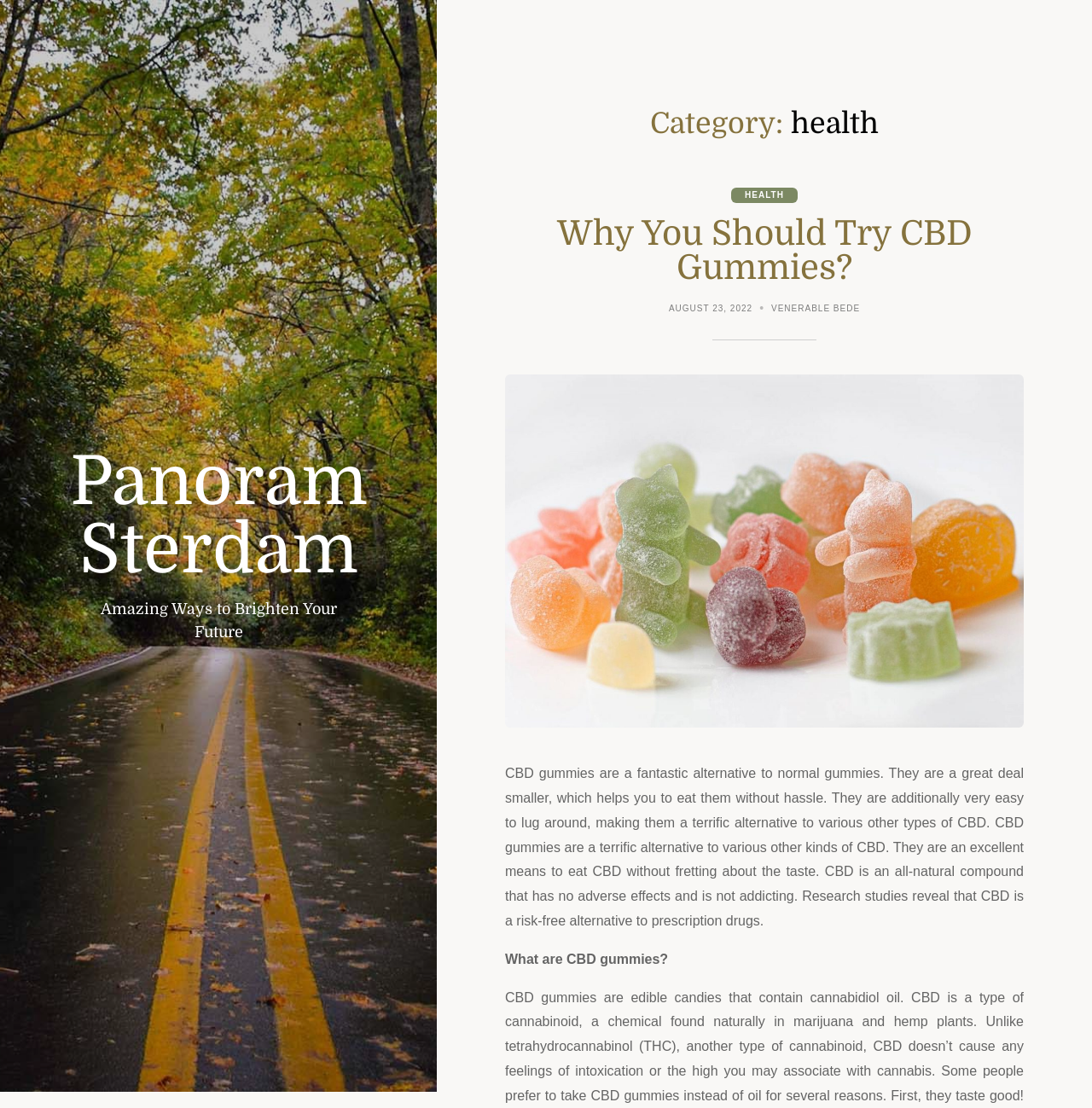Provide a brief response to the question using a single word or phrase: 
What is the benefit of CBD gummies?

Easy to eat and carry